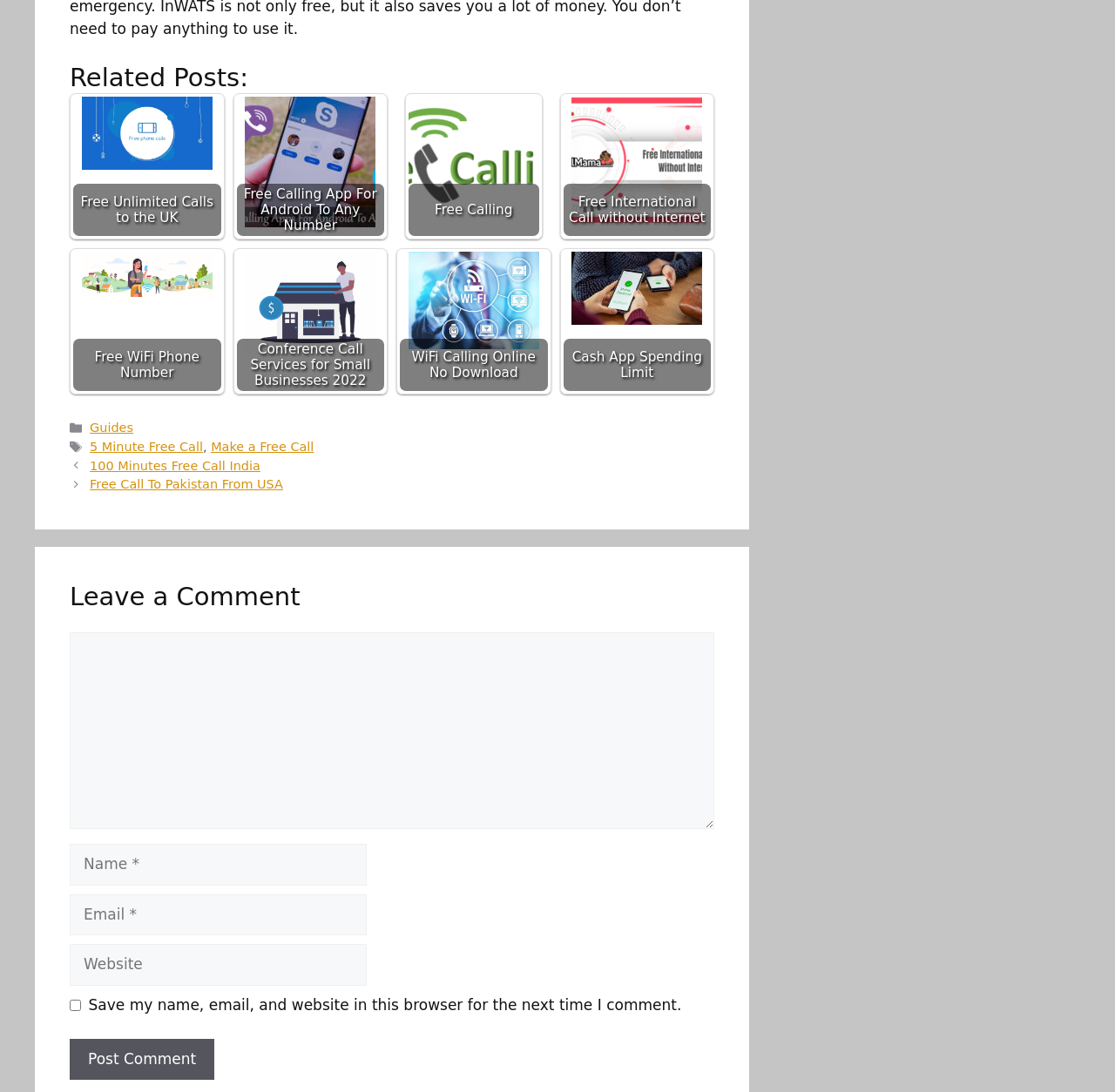Identify the bounding box coordinates of the section to be clicked to complete the task described by the following instruction: "Click on 'Guides'". The coordinates should be four float numbers between 0 and 1, formatted as [left, top, right, bottom].

[0.081, 0.386, 0.12, 0.398]